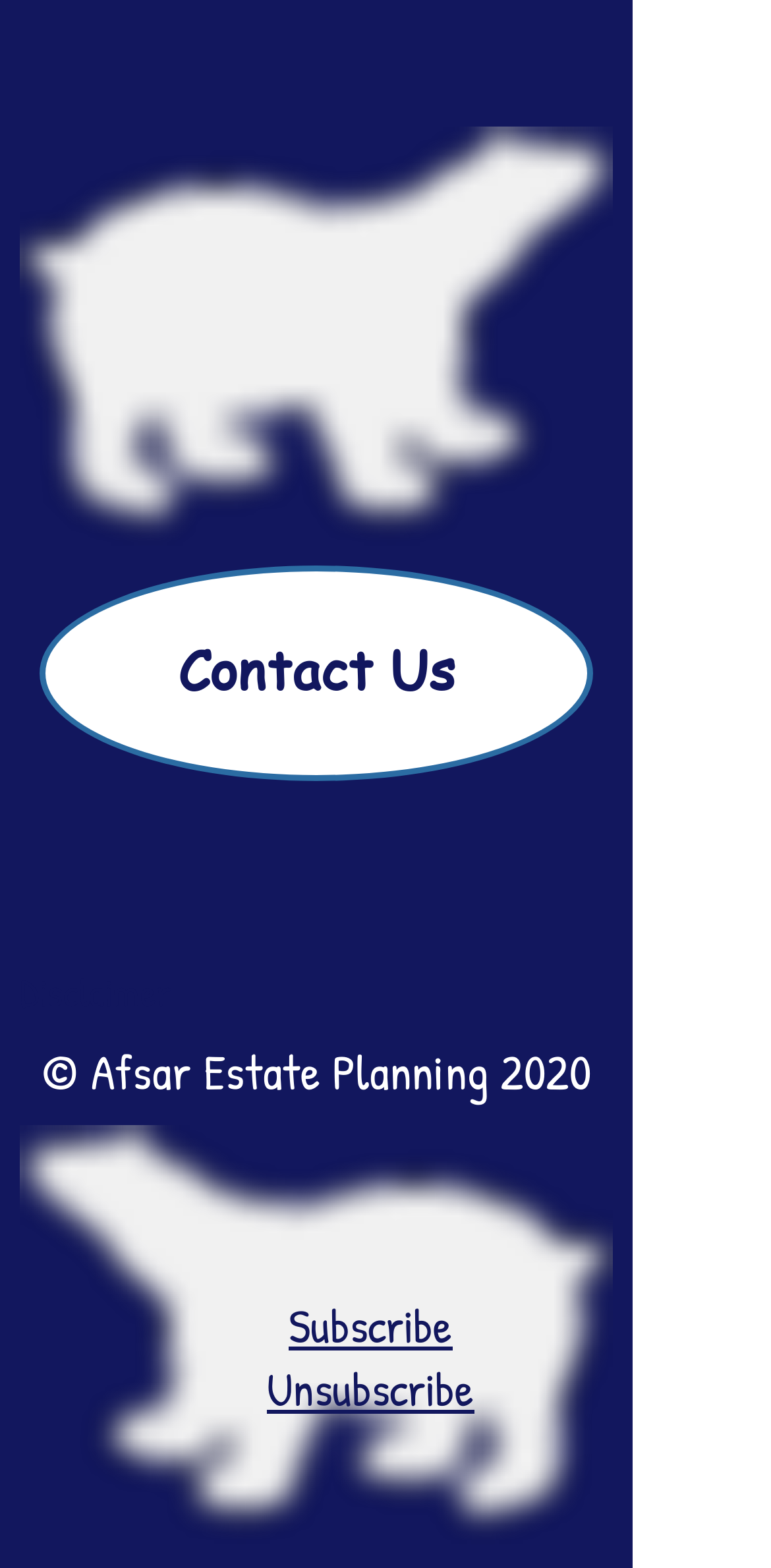Find the bounding box coordinates of the element's region that should be clicked in order to follow the given instruction: "Visit Facebook page". The coordinates should consist of four float numbers between 0 and 1, i.e., [left, top, right, bottom].

[0.246, 0.559, 0.336, 0.603]